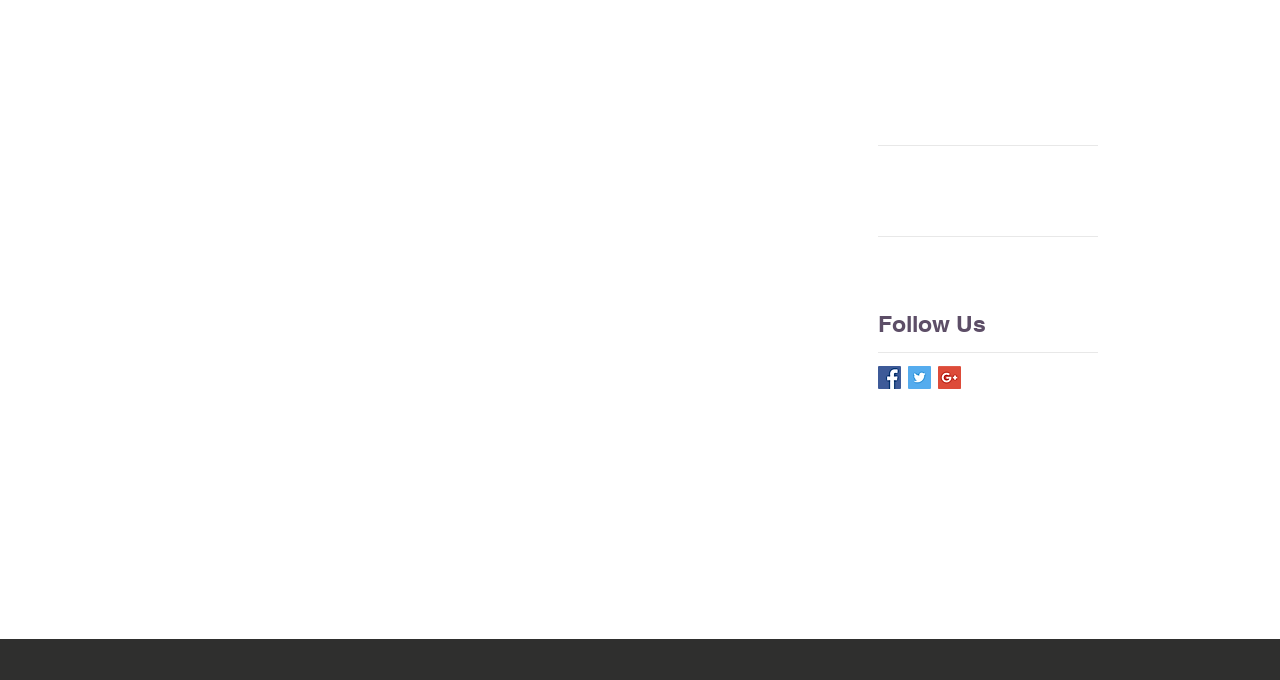How many social media links are there?
Please provide a single word or phrase as the answer based on the screenshot.

3